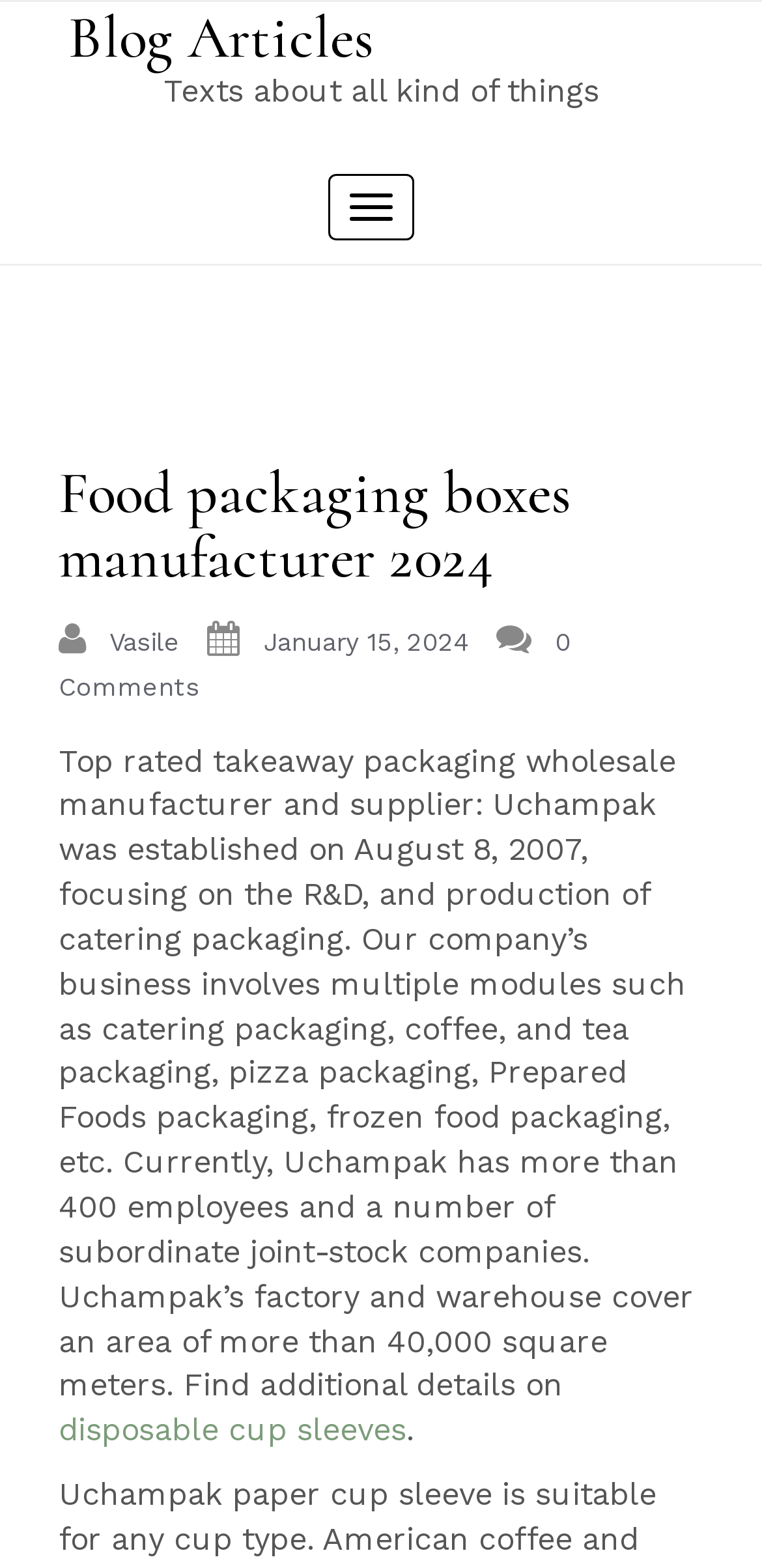Respond with a single word or phrase:
What is the area of the factory and warehouse?

more than 40,000 square meters